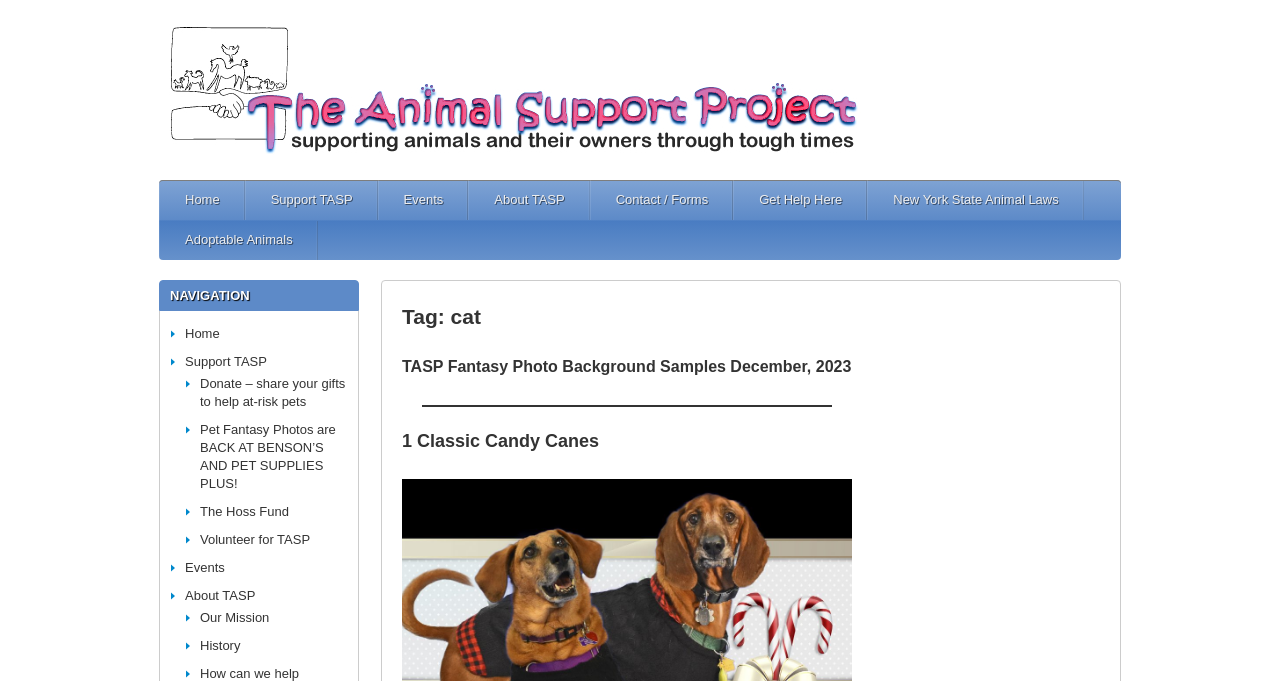Give a detailed account of the webpage.

The webpage is about The Animal Support Project, which aims to support animals and their owners through tough times. At the top left of the page, there is a logo image of The Animal Support Project, accompanied by a link to the project's homepage. 

Below the logo, there is a navigation menu with links to various sections of the website, including Home, Support TASP, Events, About TASP, Contact/Forms, Get Help Here, New York State Animal Laws, and Adoptable Animals. These links are arranged horizontally across the top of the page.

Further down, there is a heading that reads "Tag: cat", indicating that the page is related to cats. Below this heading, there is another heading that reads "TASP Fantasy Photo Background Samples December, 2023", which is a link to a specific page or article. 

There is a horizontal separator line below this heading, followed by another heading that reads "1 Classic Candy Canes". 

On the left side of the page, there is a secondary navigation menu with links to Home, Support TASP, Donate, Pet Fantasy Photos, The Hoss Fund, Volunteer for TASP, Events, About TASP, Our Mission, History, and How can we help. These links are arranged vertically down the left side of the page.